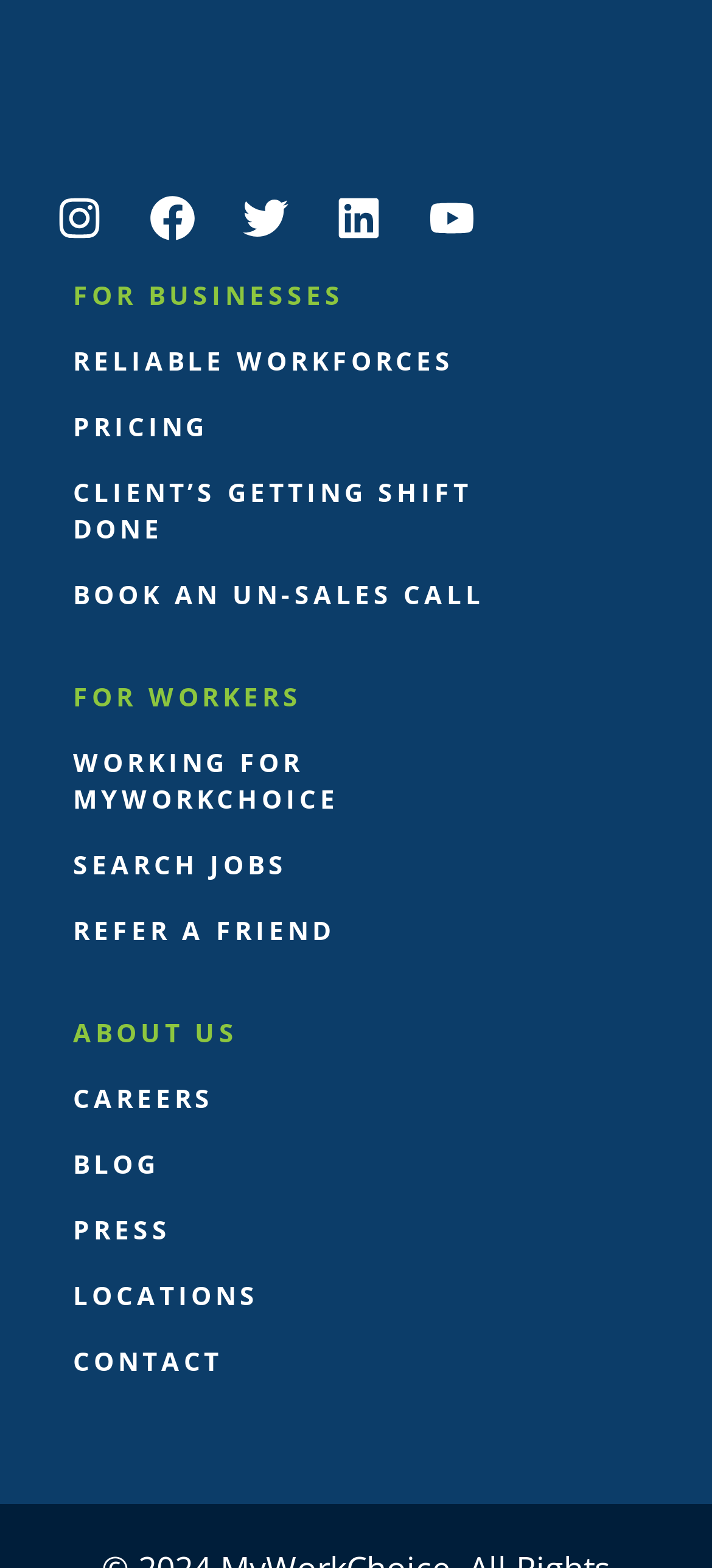Determine the bounding box coordinates in the format (top-left x, top-left y, bottom-right x, bottom-right y). Ensure all values are floating point numbers between 0 and 1. Identify the bounding box of the UI element described by: Working for MyWorkChoice

[0.051, 0.466, 0.846, 0.531]